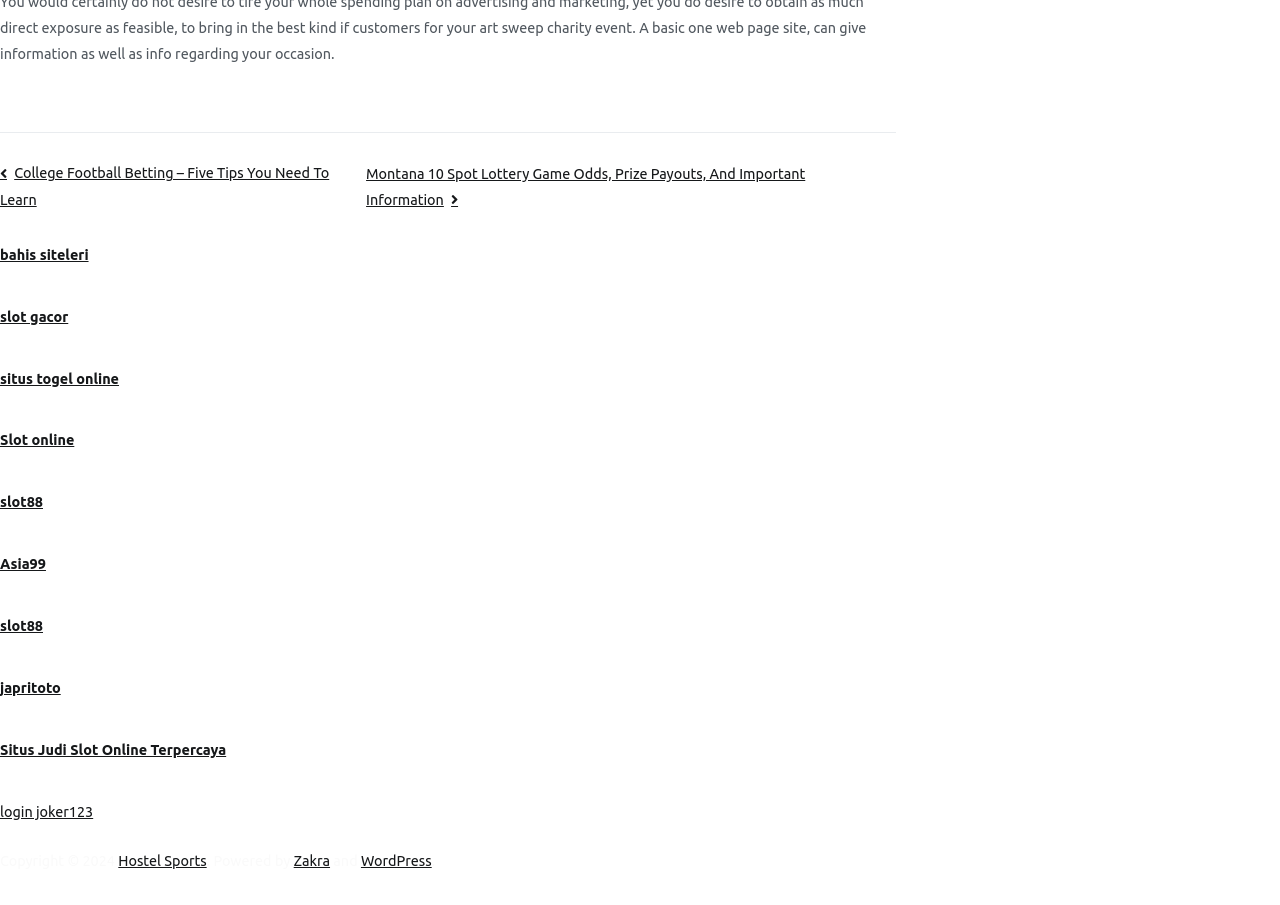Based on the visual content of the image, answer the question thoroughly: What is the copyright year mentioned at the bottom of the webpage?

The copyright information is located at the bottom of the webpage, and it mentions 'Copyright © 2024'.